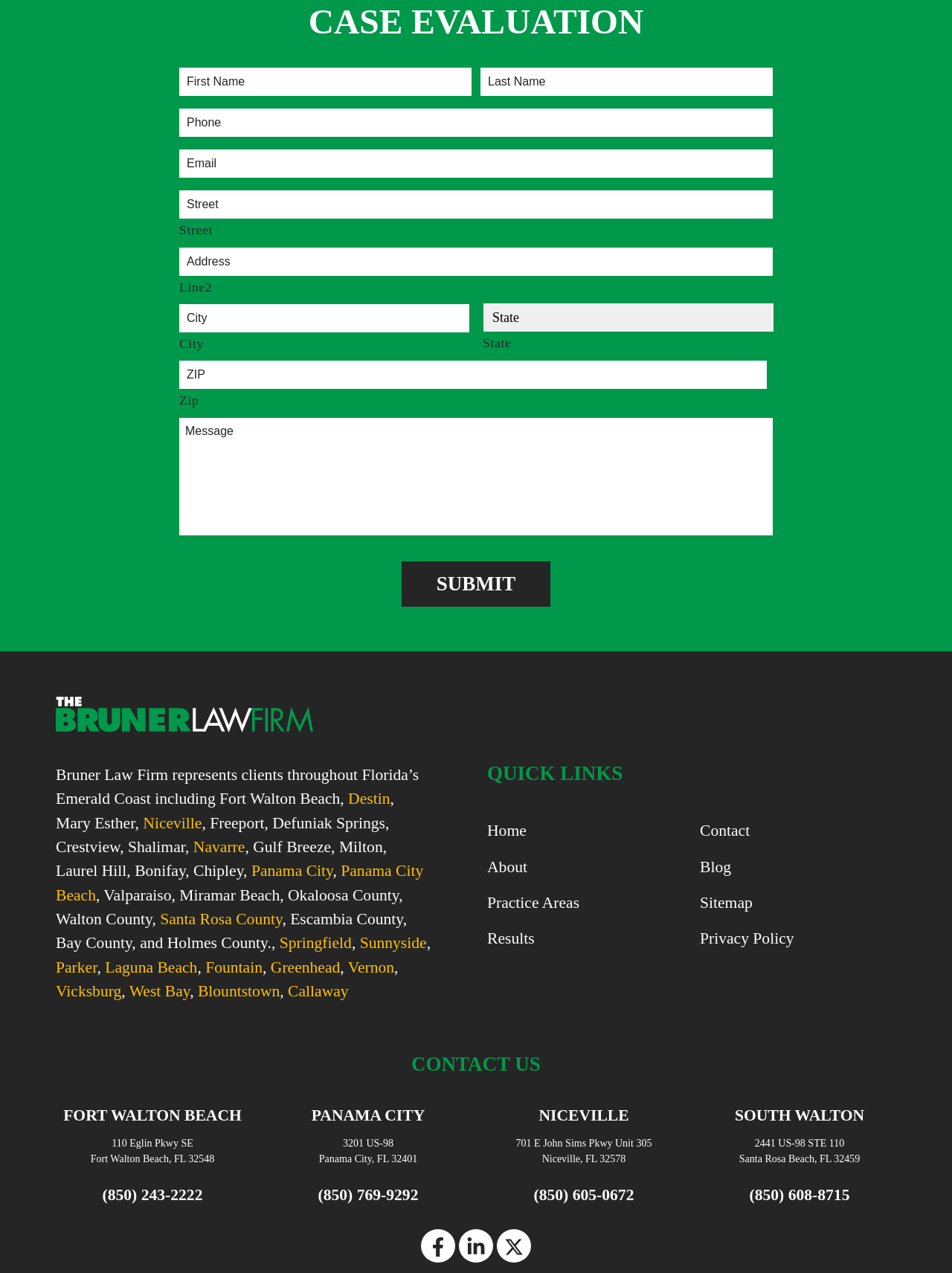Given the description "(850) 769-9292", determine the bounding box of the corresponding UI element.

[0.334, 0.931, 0.439, 0.945]